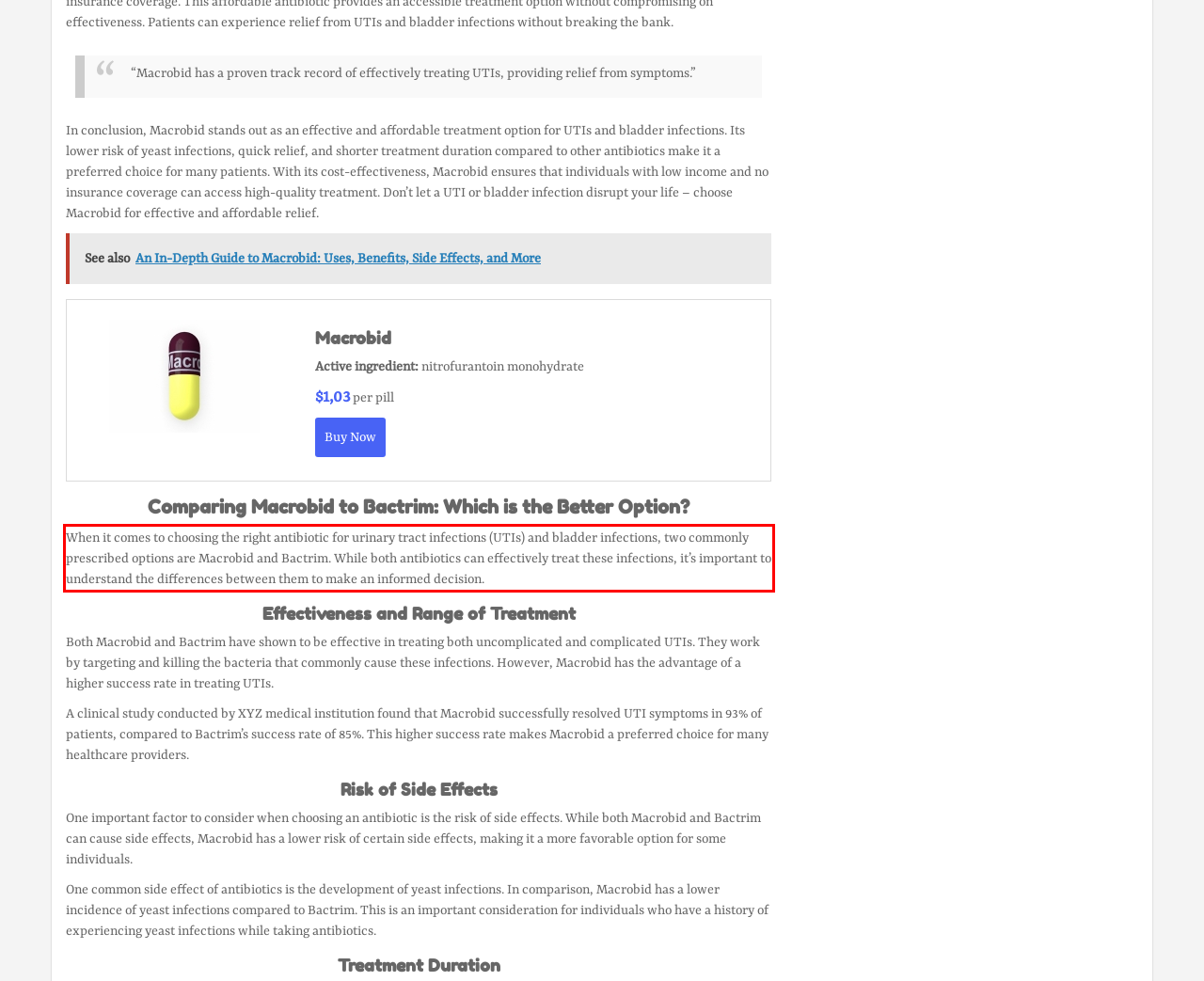Look at the provided screenshot of the webpage and perform OCR on the text within the red bounding box.

When it comes to choosing the right antibiotic for urinary tract infections (UTIs) and bladder infections, two commonly prescribed options are Macrobid and Bactrim. While both antibiotics can effectively treat these infections, it’s important to understand the differences between them to make an informed decision.